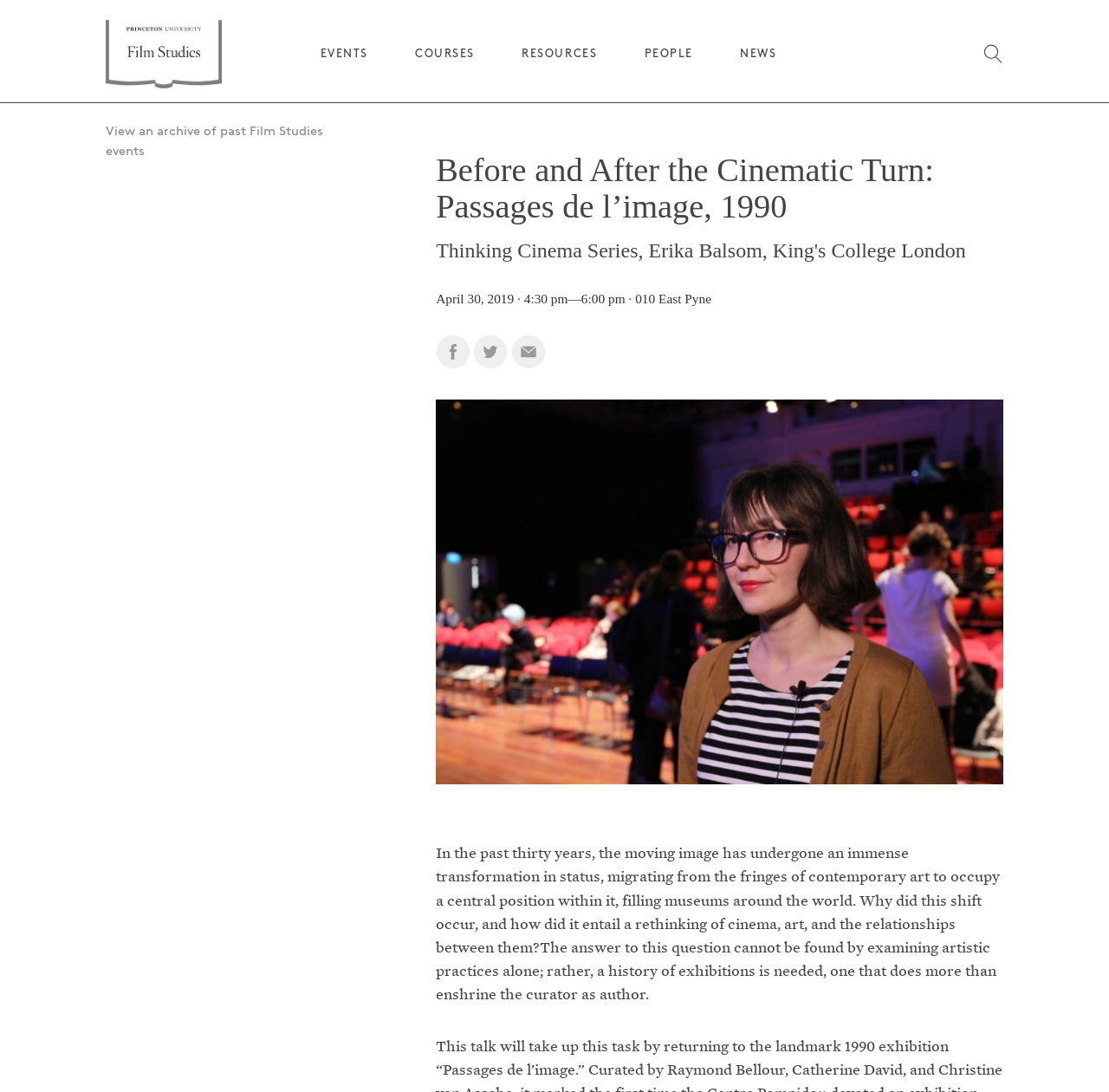Please examine the image and provide a detailed answer to the question: What is the title of the event on April 30, 2019?

I looked at the event details section and found the title of the event on April 30, 2019, which is 'Before and After the Cinematic Turn: Passages de l’image, 1990'.